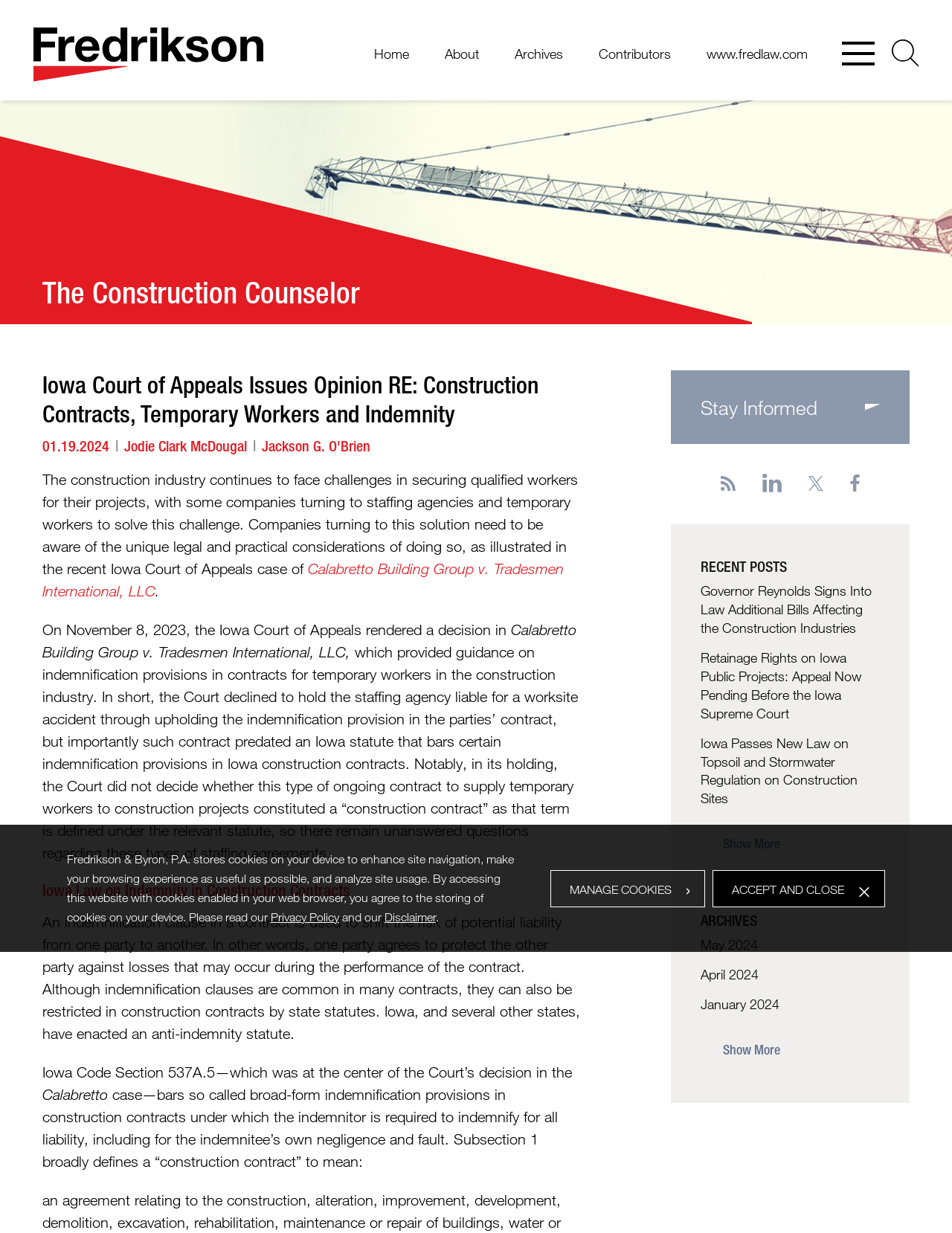Show the bounding box coordinates of the element that should be clicked to complete the task: "Show more archives".

[0.736, 0.837, 0.843, 0.865]